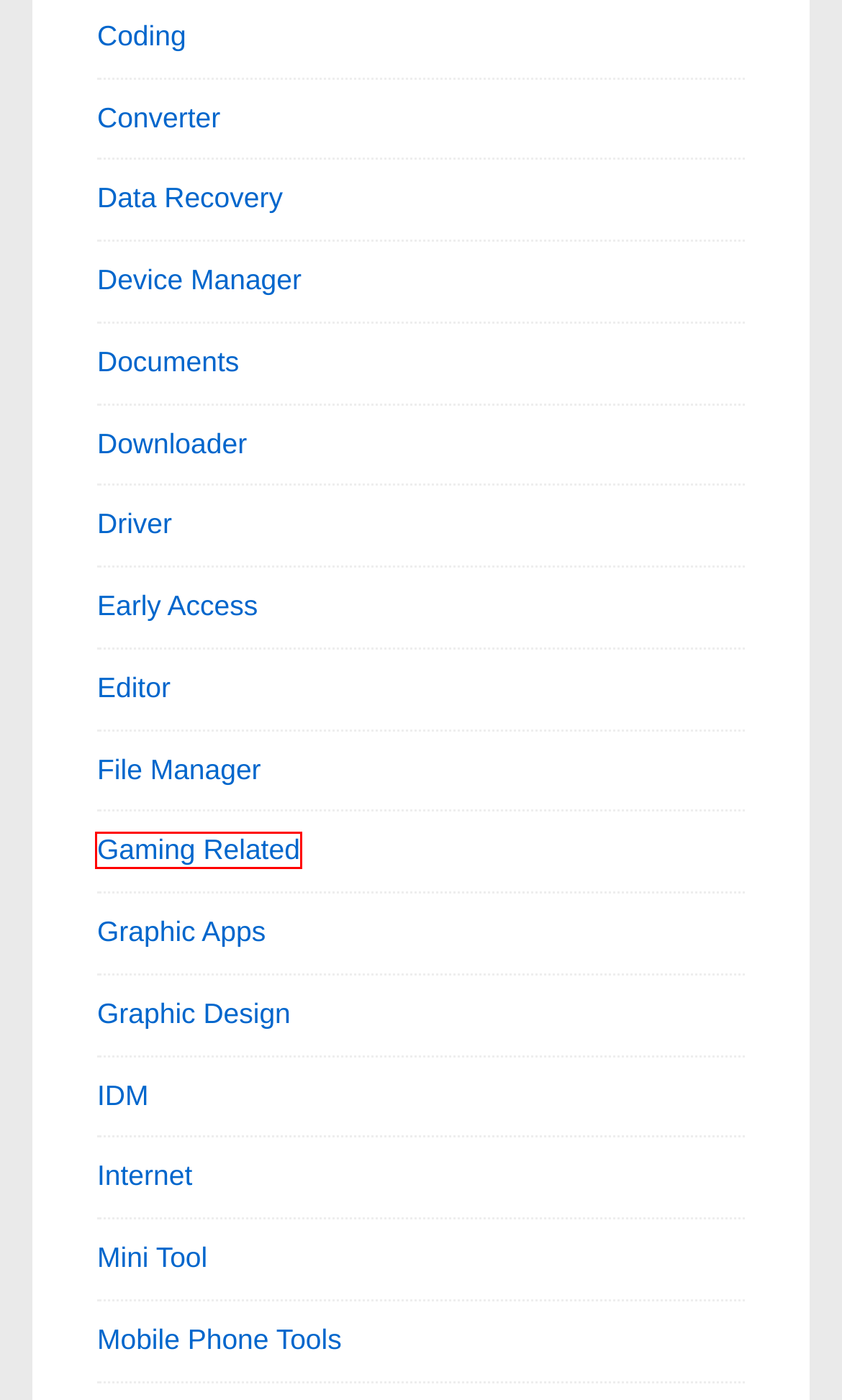Given a screenshot of a webpage with a red bounding box highlighting a UI element, determine which webpage description best matches the new webpage that appears after clicking the highlighted element. Here are the candidates:
A. Early Access Archives - OS Product Key
B. Graphic Design Archives - OS Product Key
C. Gaming Related Archives - OS Product Key
D. Mobile Phone Tools Archives - OS Product Key
E. Graphic Apps Archives - OS Product Key
F. Mini Tool Archives - OS Product Key
G. Device Manager Archives - OS Product Key
H. File Manager Archives - OS Product Key

C